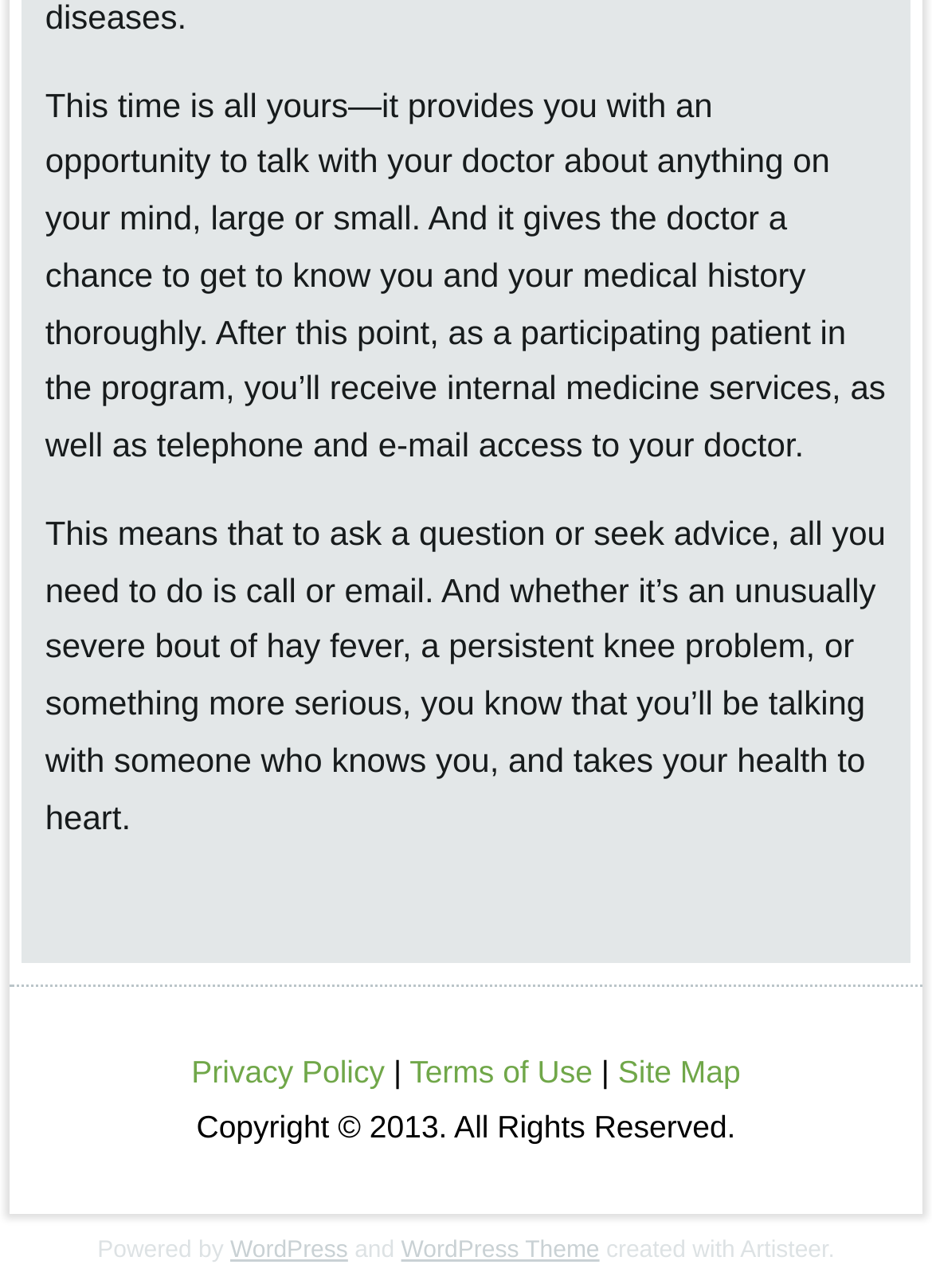What is the platform used to power the website?
Provide a detailed answer to the question, using the image to inform your response.

The platform used to power the website is WordPress, which is mentioned at the bottom of the page. This is indicated by the text 'Powered by WordPress'.